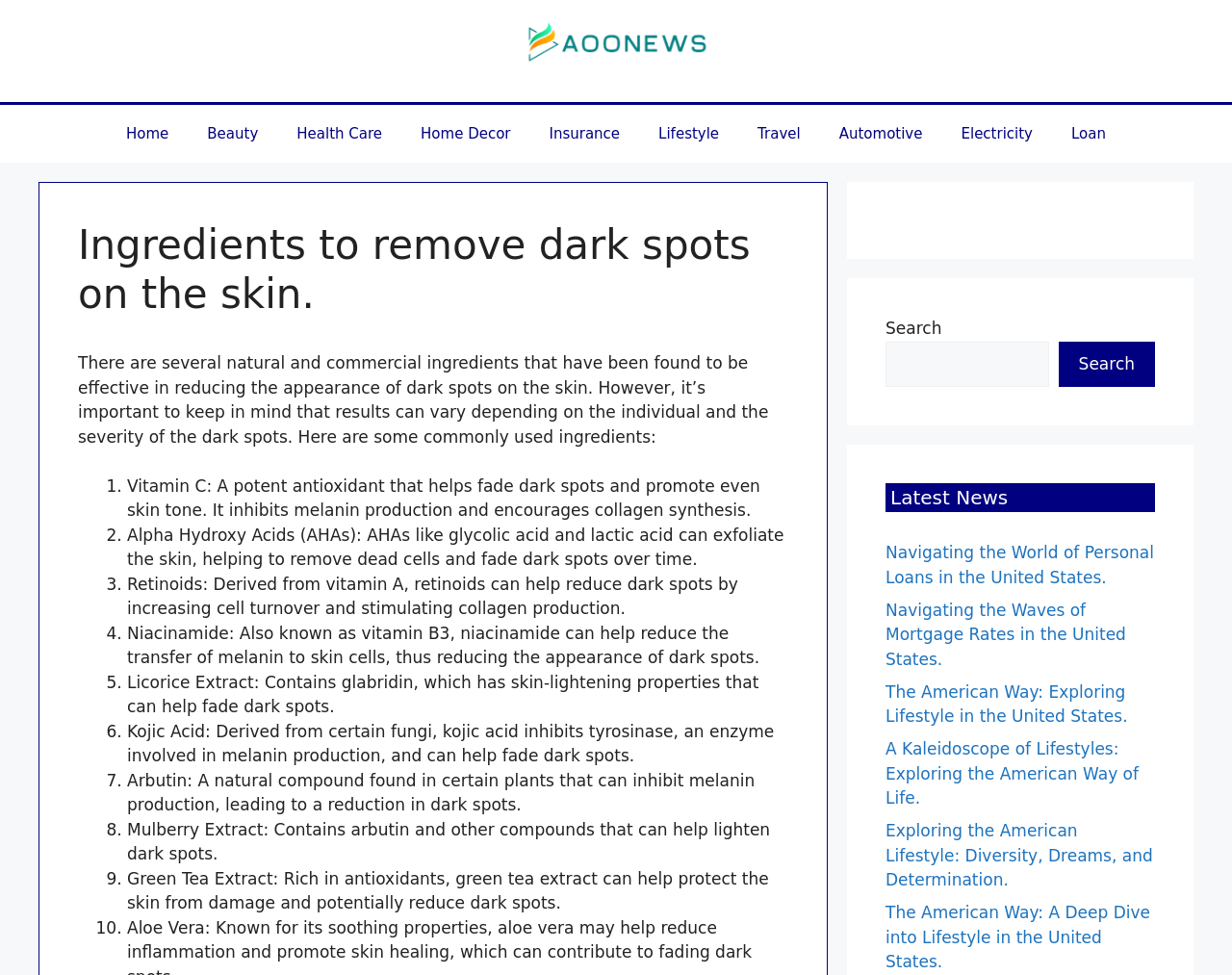Find and generate the main title of the webpage.

Ingredients to remove dark spots on the skin.